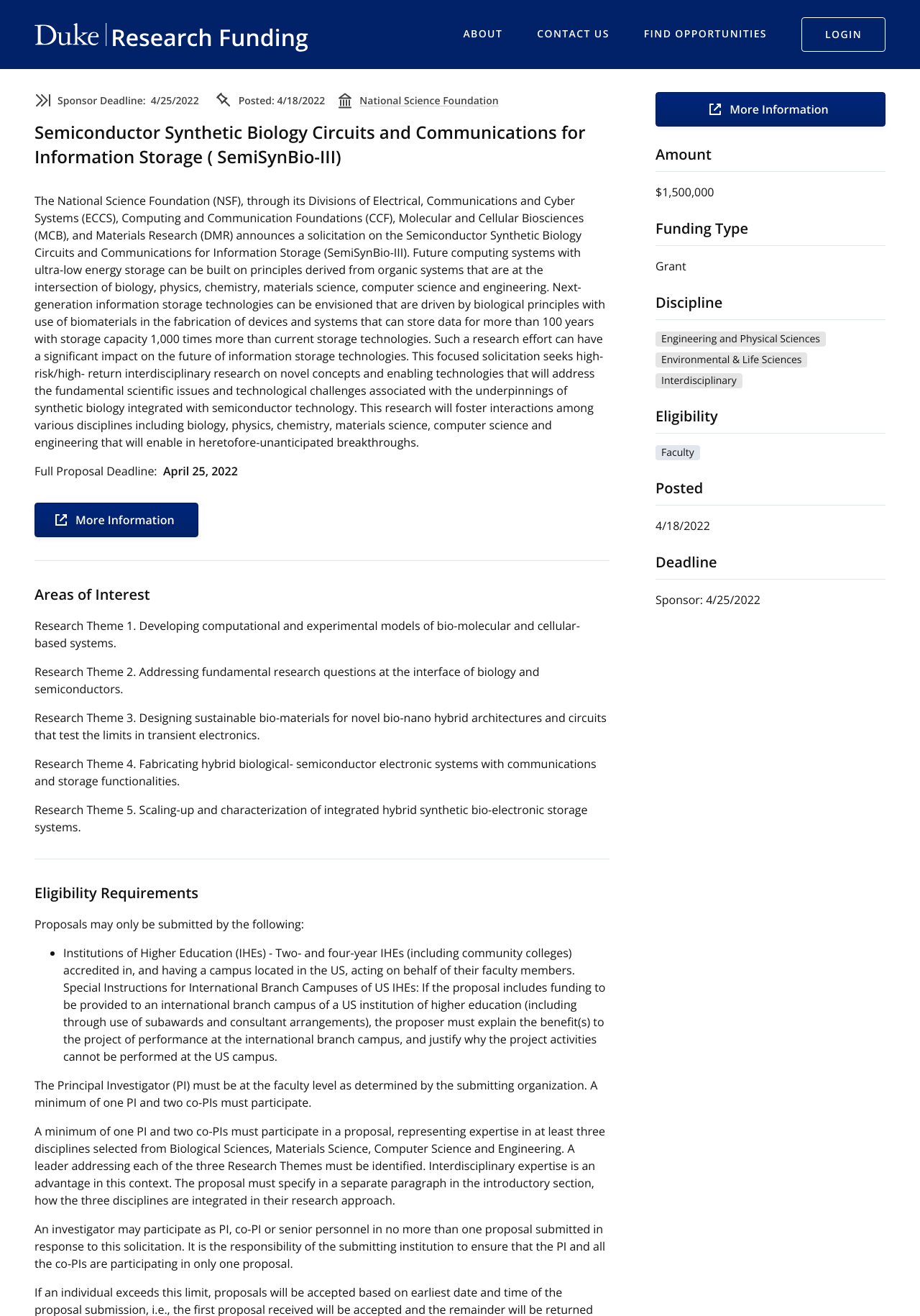What is the amount of funding available for this research?
From the image, respond using a single word or phrase.

$1,500,000